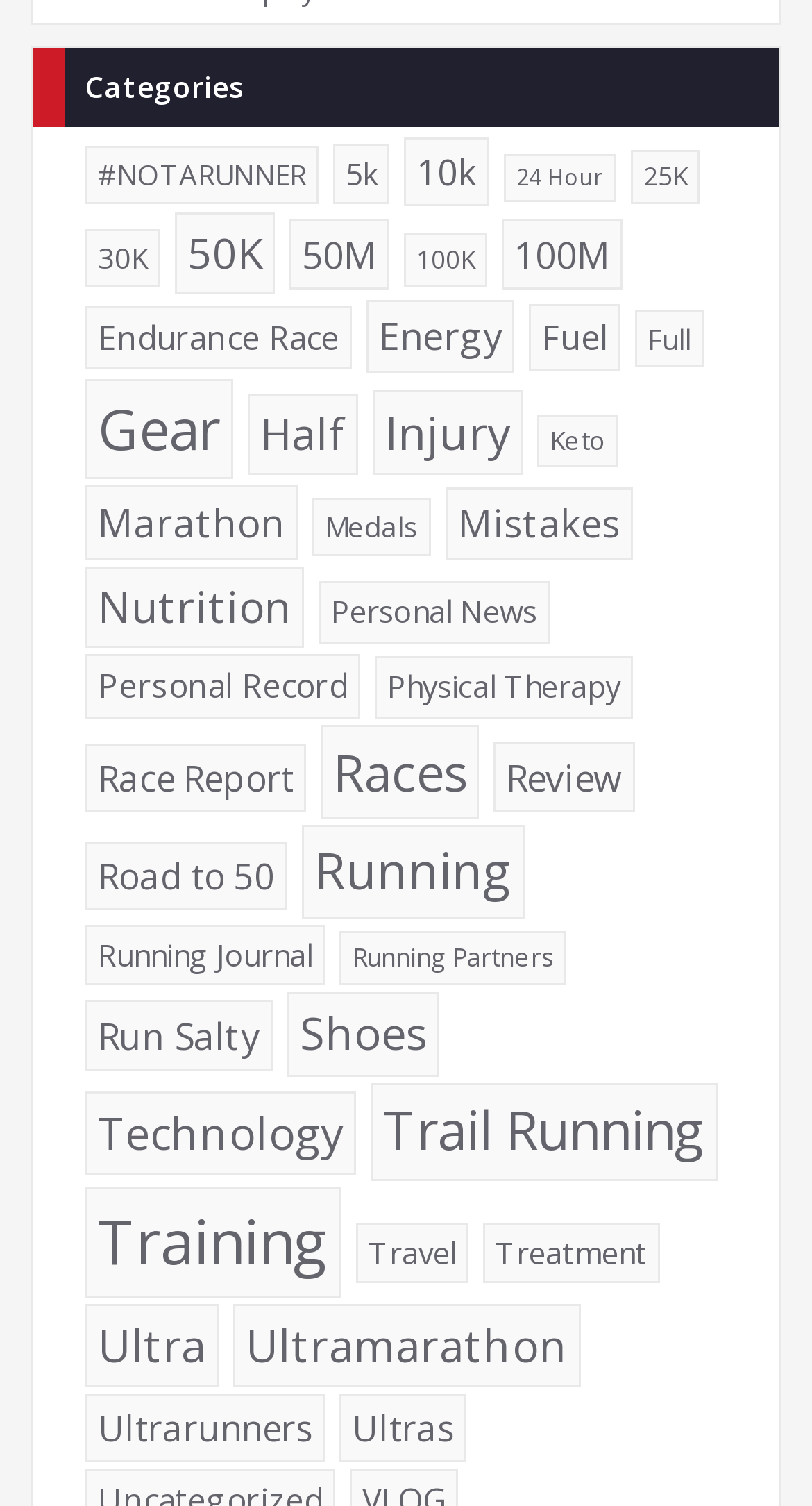Find the bounding box coordinates for the area that must be clicked to perform this action: "Explore 'Gear' options".

[0.105, 0.251, 0.287, 0.318]